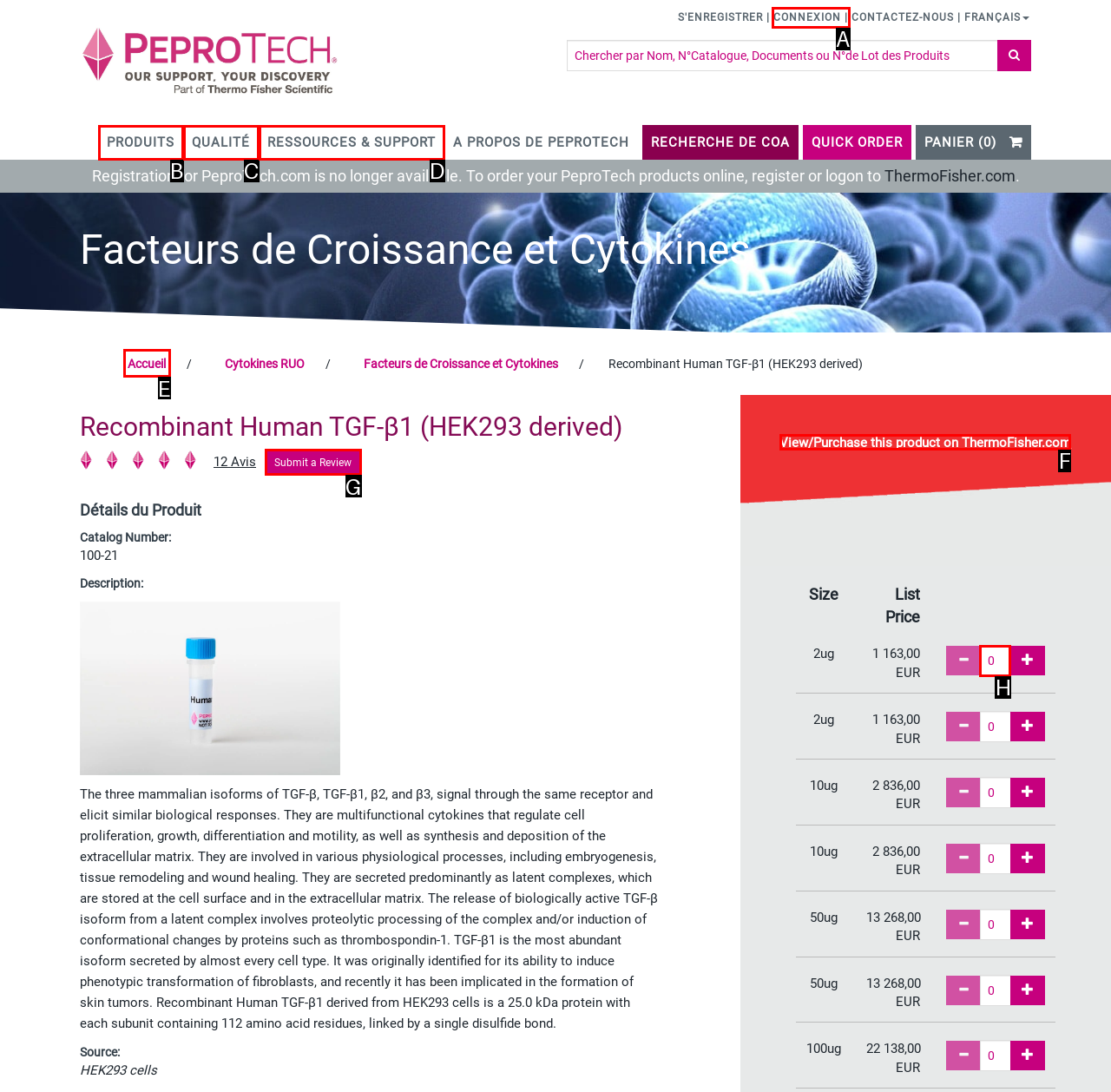Which HTML element should be clicked to perform the following task: Purchase this product on ThermoFisher.com
Reply with the letter of the appropriate option.

F